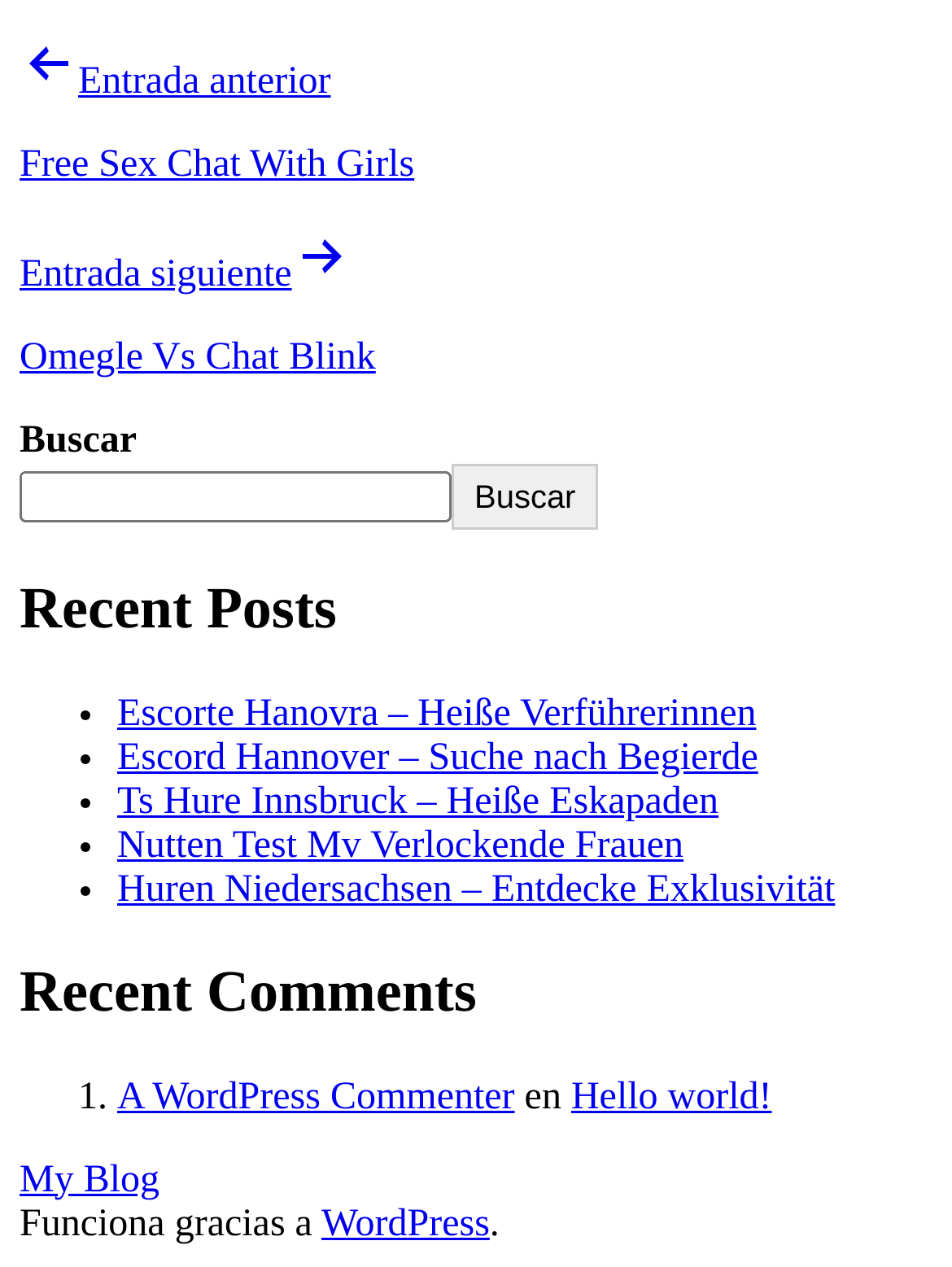Give a one-word or phrase response to the following question: What is the text of the first recent comment?

Hello world!